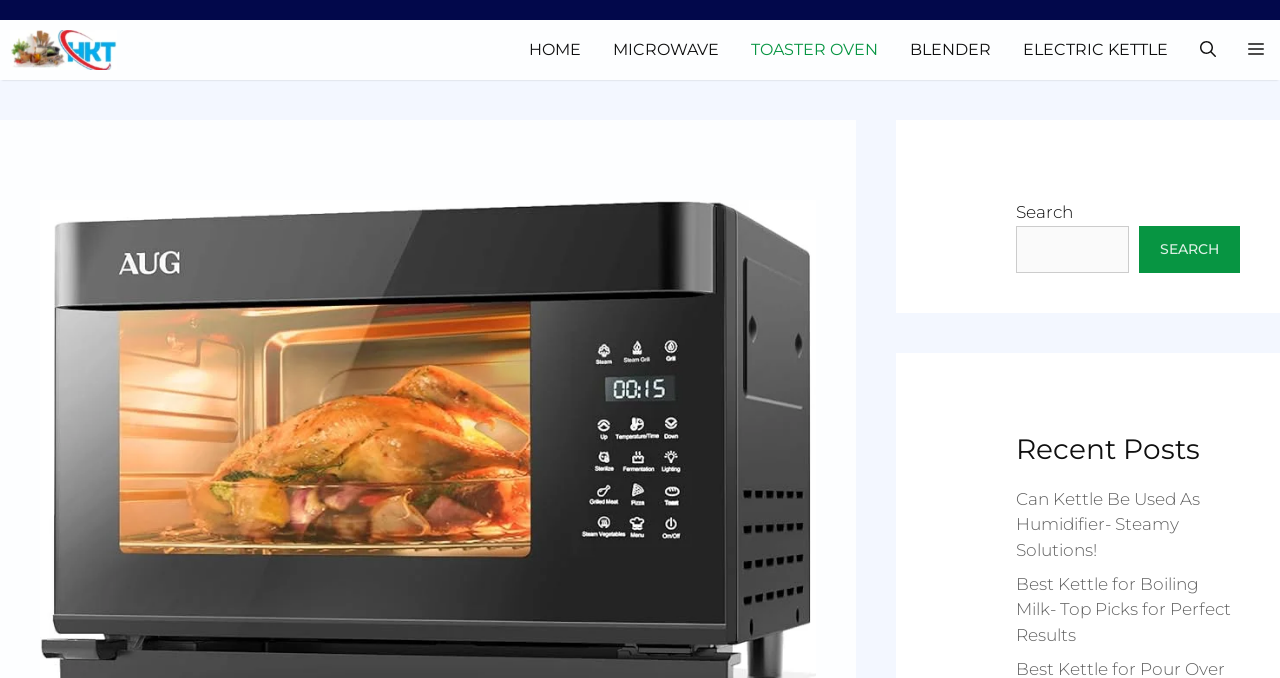Provide a short answer to the following question with just one word or phrase: What type of content is provided by the 'Expert Home & Kitchen Tips' link?

Home and kitchen tips